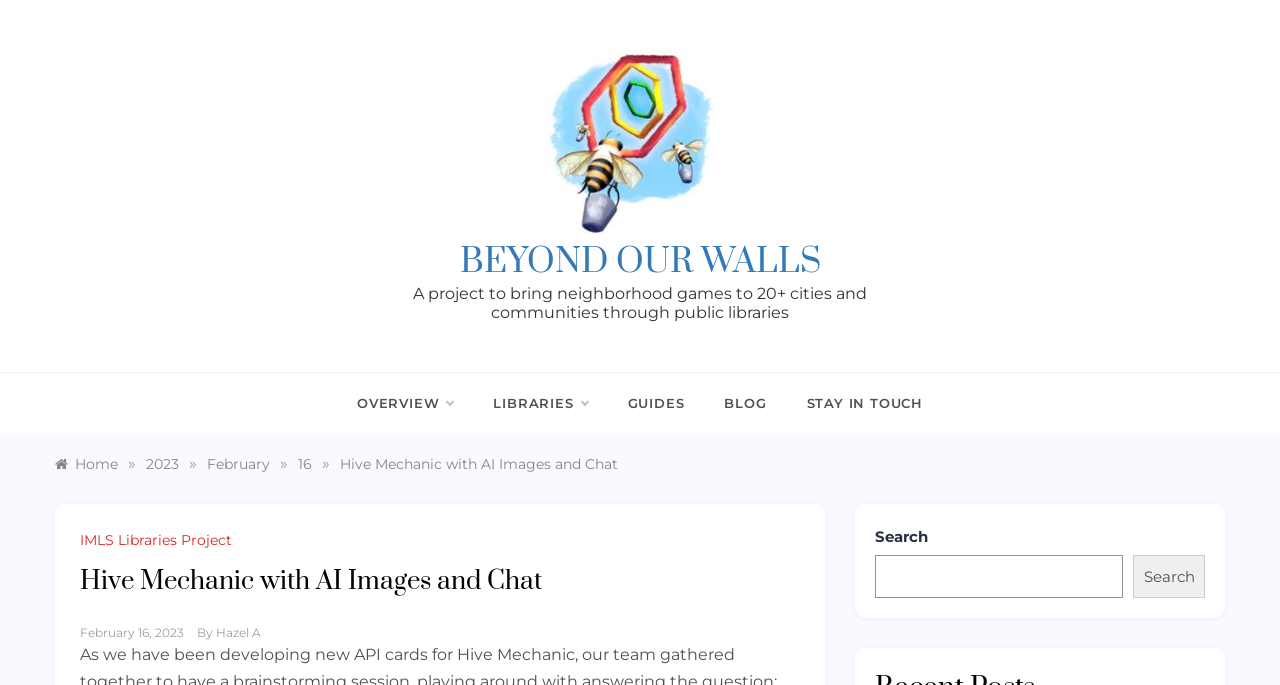Locate the bounding box coordinates of the UI element described by: "2023". The bounding box coordinates should consist of four float numbers between 0 and 1, i.e., [left, top, right, bottom].

[0.114, 0.664, 0.14, 0.691]